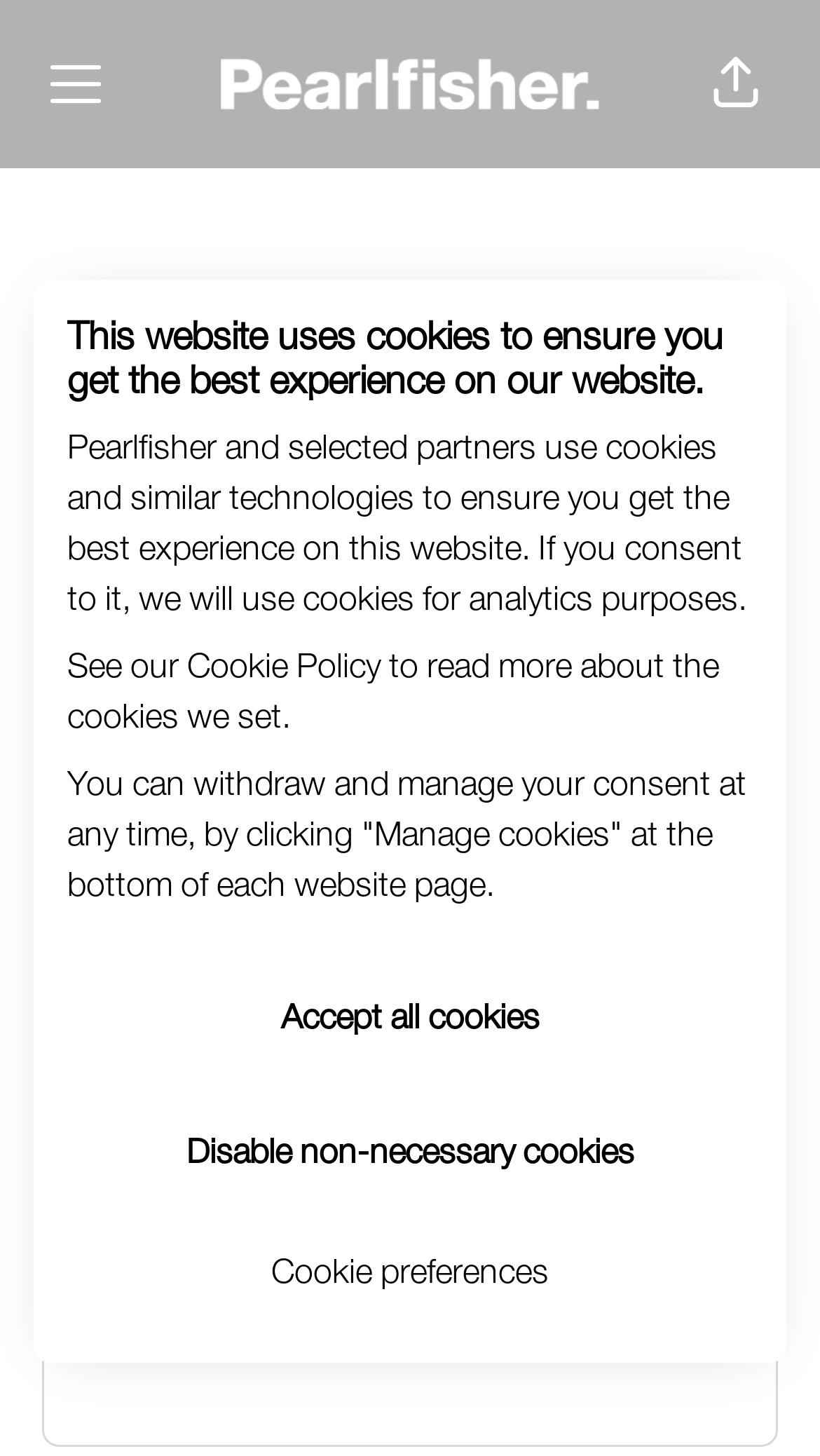Please identify and generate the text content of the webpage's main heading.

This website uses cookies to ensure you get the best experience on our website.